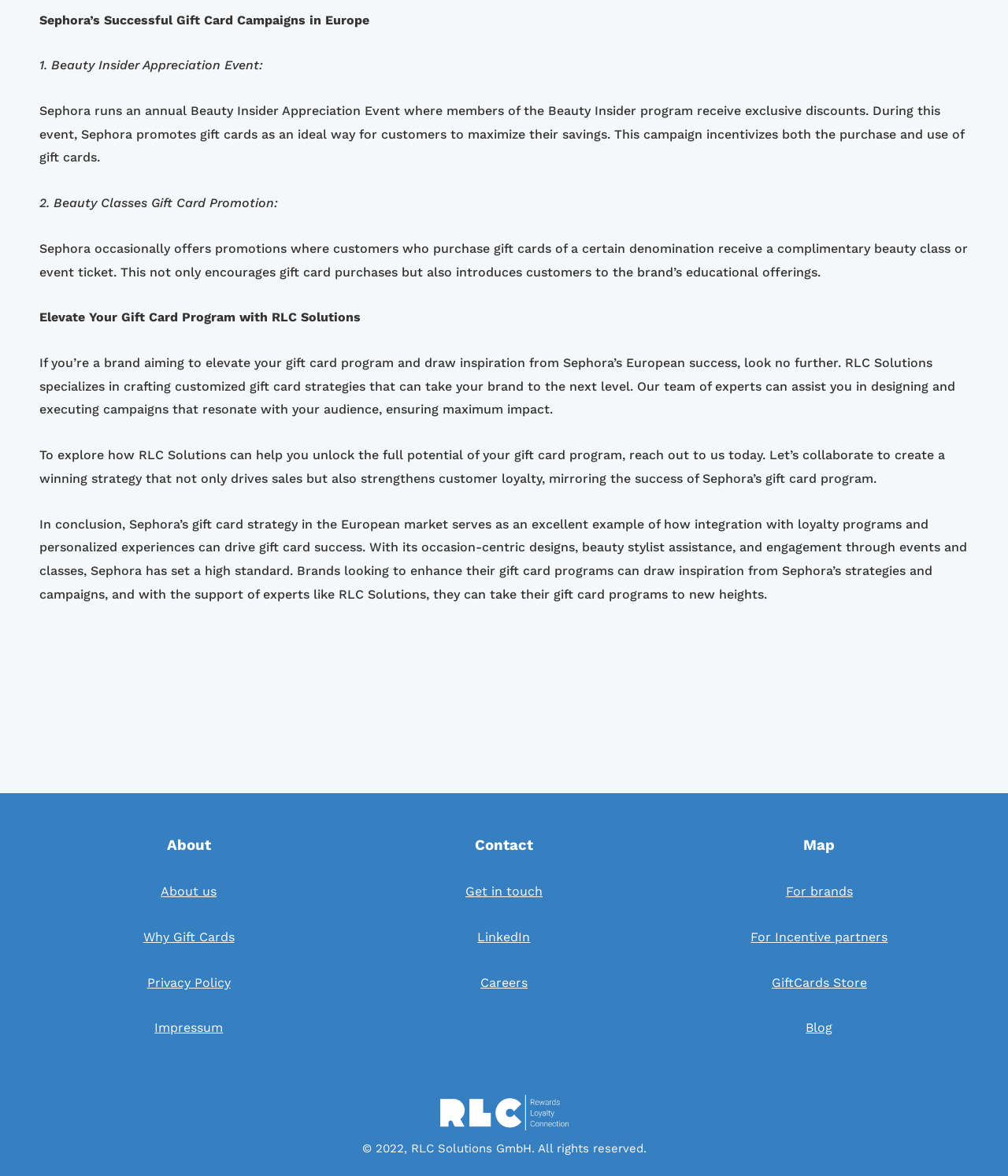Answer this question using a single word or a brief phrase:
What is the type of classes or events that Sephora occasionally offers as a promotion?

beauty classes